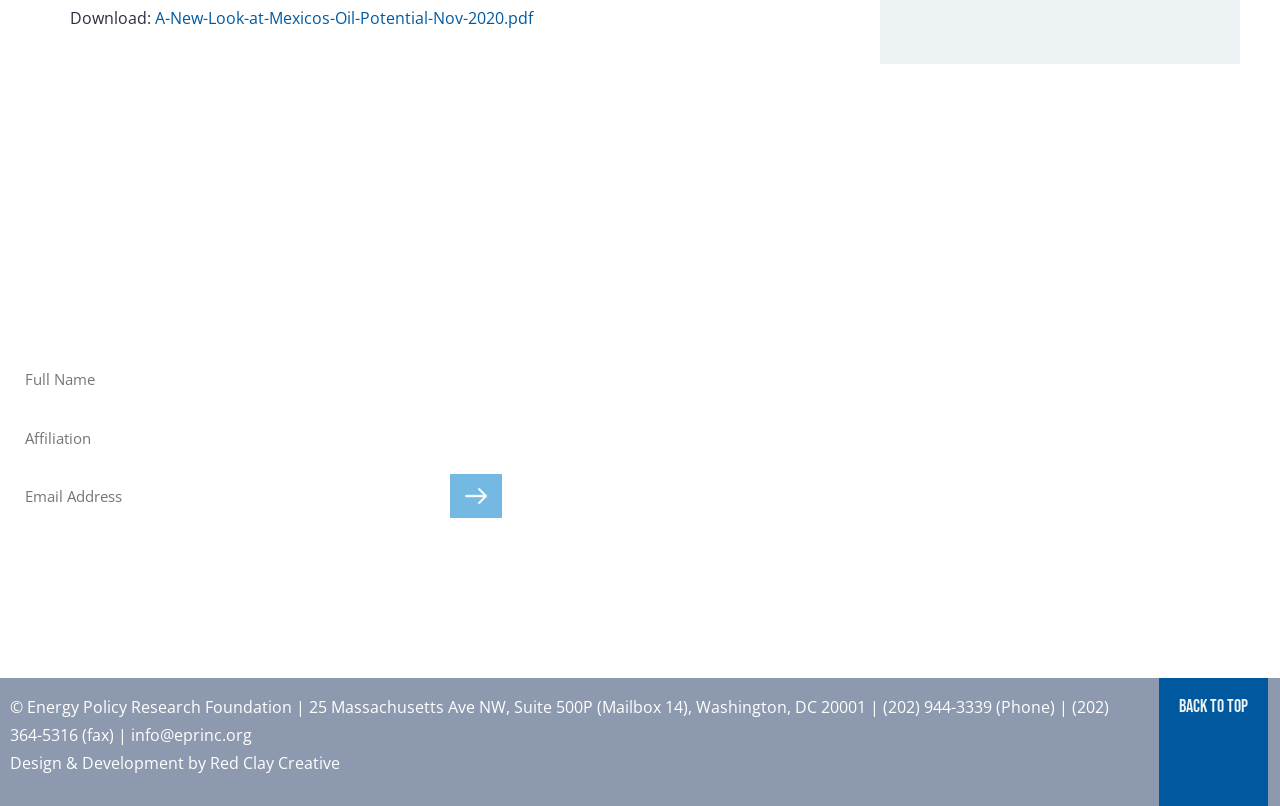What is the phone number of the Energy Policy Research Foundation?
Give a detailed response to the question by analyzing the screenshot.

The phone number is mentioned at the bottom of the webpage as '(202) 944-3339 (Phone)'.